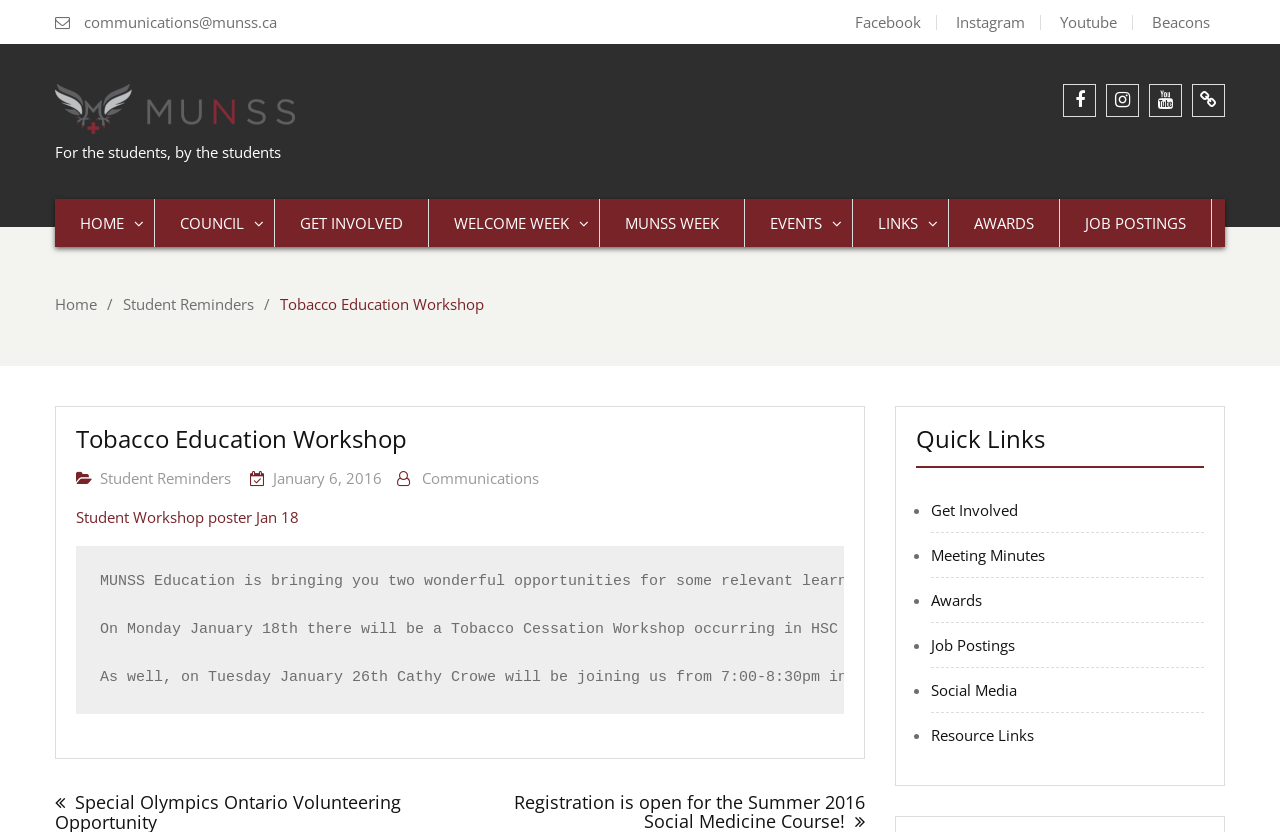Give a detailed overview of the webpage's appearance and contents.

The webpage is about the Tobacco Education Workshop organized by the McMaster University Nursing Students Society. At the top left, there is a contact email "communications@munss.ca". Below it, there are social media links to Facebook, Instagram, Youtube, and Beacons. 

To the right of the social media links, there is an image of the McMaster University Nursing Students Society, accompanied by a heading "For the students, by the students". Below this, there are more social media links with icons.

The main navigation menu is located below, with links to "HOME", "COUNCIL", "GET INVOLVED", "WELCOME WEEK", "MUNSS WEEK", "EVENTS", "LINKS", "AWARDS", and "JOB POSTINGS". 

Below the navigation menu, there is a breadcrumb navigation section, showing the current page "Tobacco Education Workshop" as part of the "Student Reminders" category under the "Home" section.

The main content of the page is an article about the Tobacco Education Workshop. It has a heading "Tobacco Education Workshop" and contains links to "Student Reminders", a date "January 6, 2016", and "Communications". There is also a link to a "Student Workshop poster" for January 18.

On the right side of the article, there is a section titled "Quick Links" with a list of links, including "Get Involved", "Meeting Minutes", "Awards", "Job Postings", "Social Media", and "Resource Links".